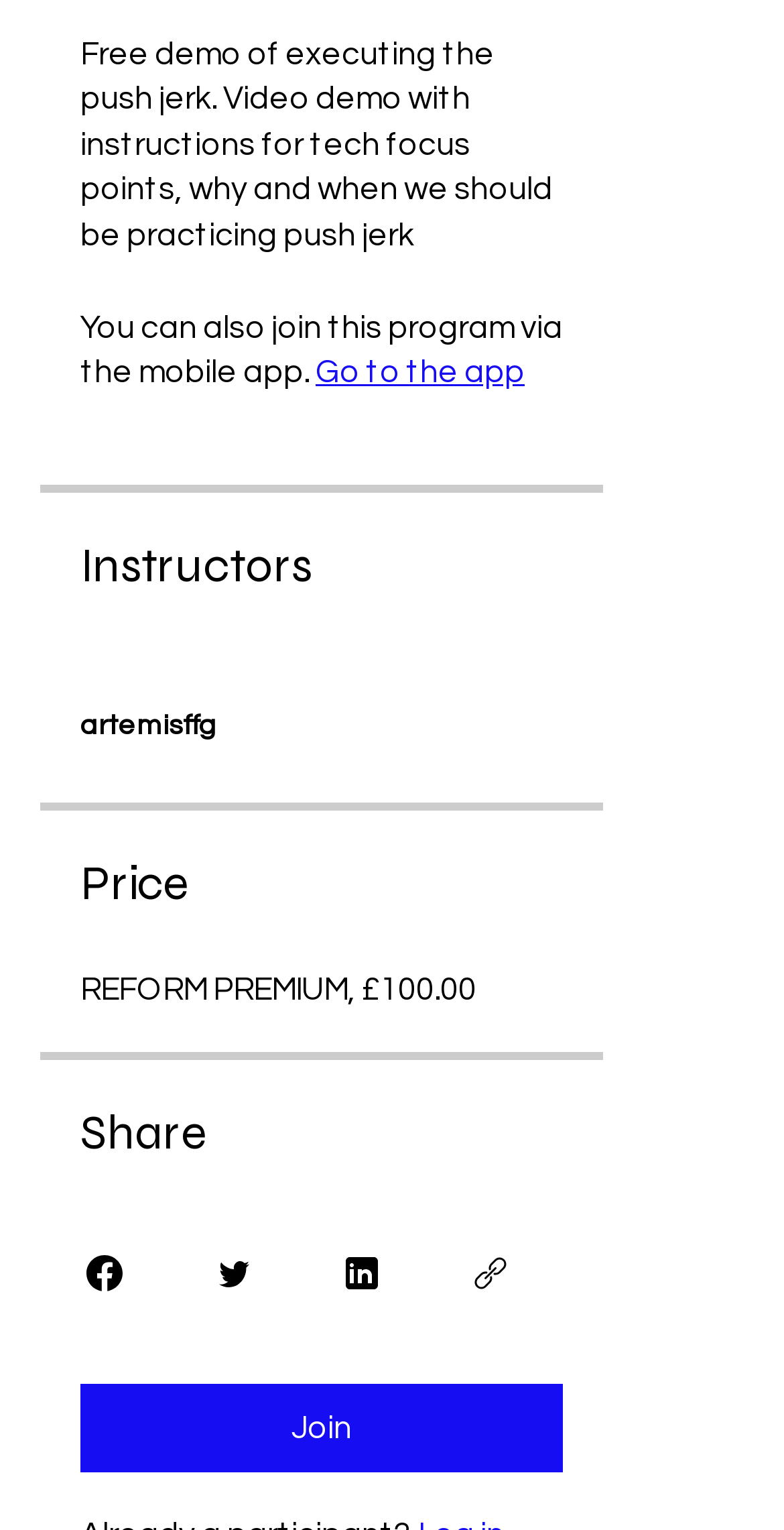Refer to the image and provide an in-depth answer to the question: 
What is the price of the REFORM PREMIUM?

I found the price information under the 'Price' heading, which states 'REFORM PREMIUM, £100.00', so the answer is £100.00.